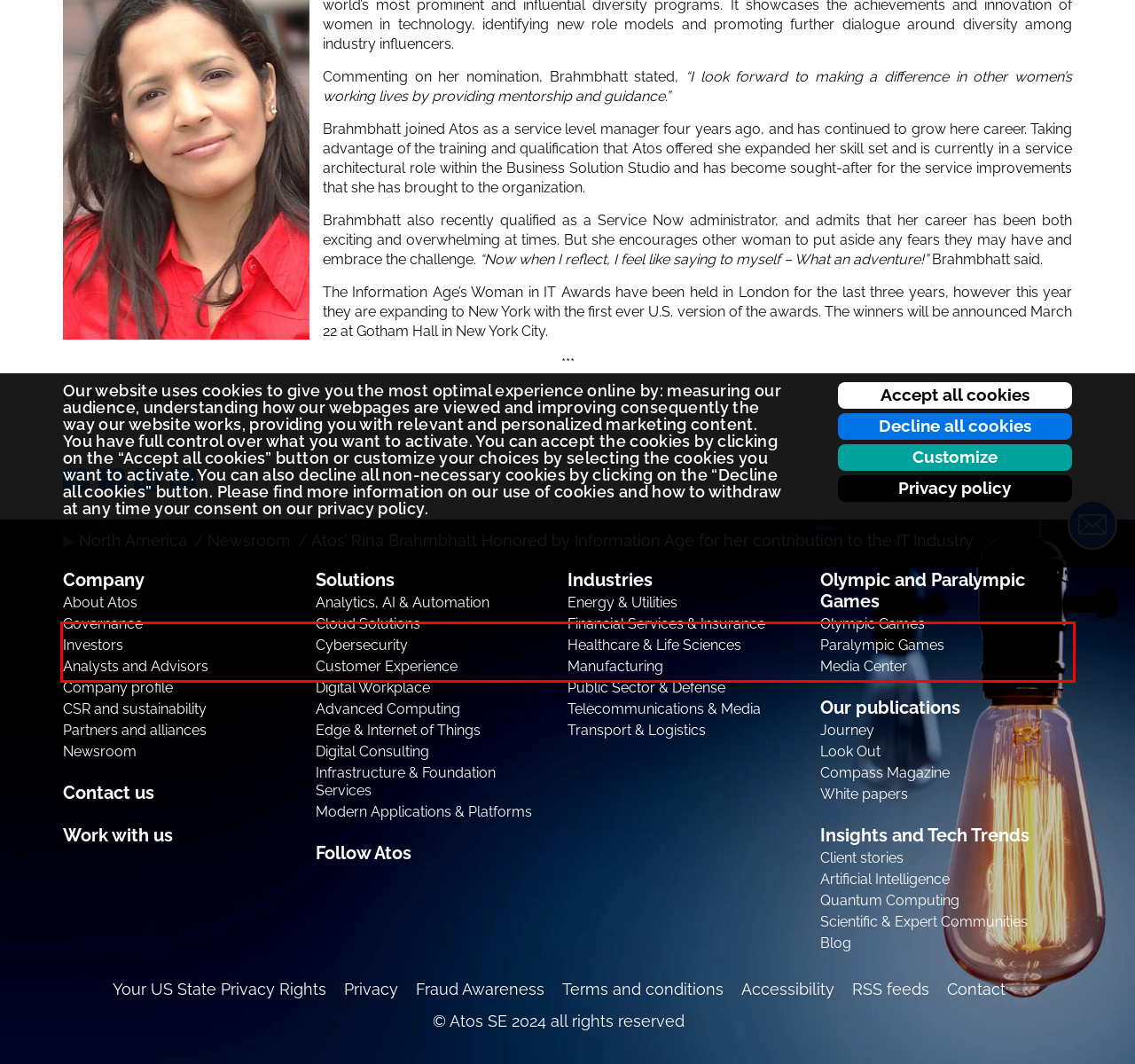Please examine the webpage screenshot and extract the text within the red bounding box using OCR.

Our website uses cookies. You have full control over what you want to activate. You can accept the cookies by clicking on the “Accept all cookies” button or customize your choices by selecting the cookies you want to activate. You can also decline all non-necessary cookies by clicking on the “Decline all cookies” button.